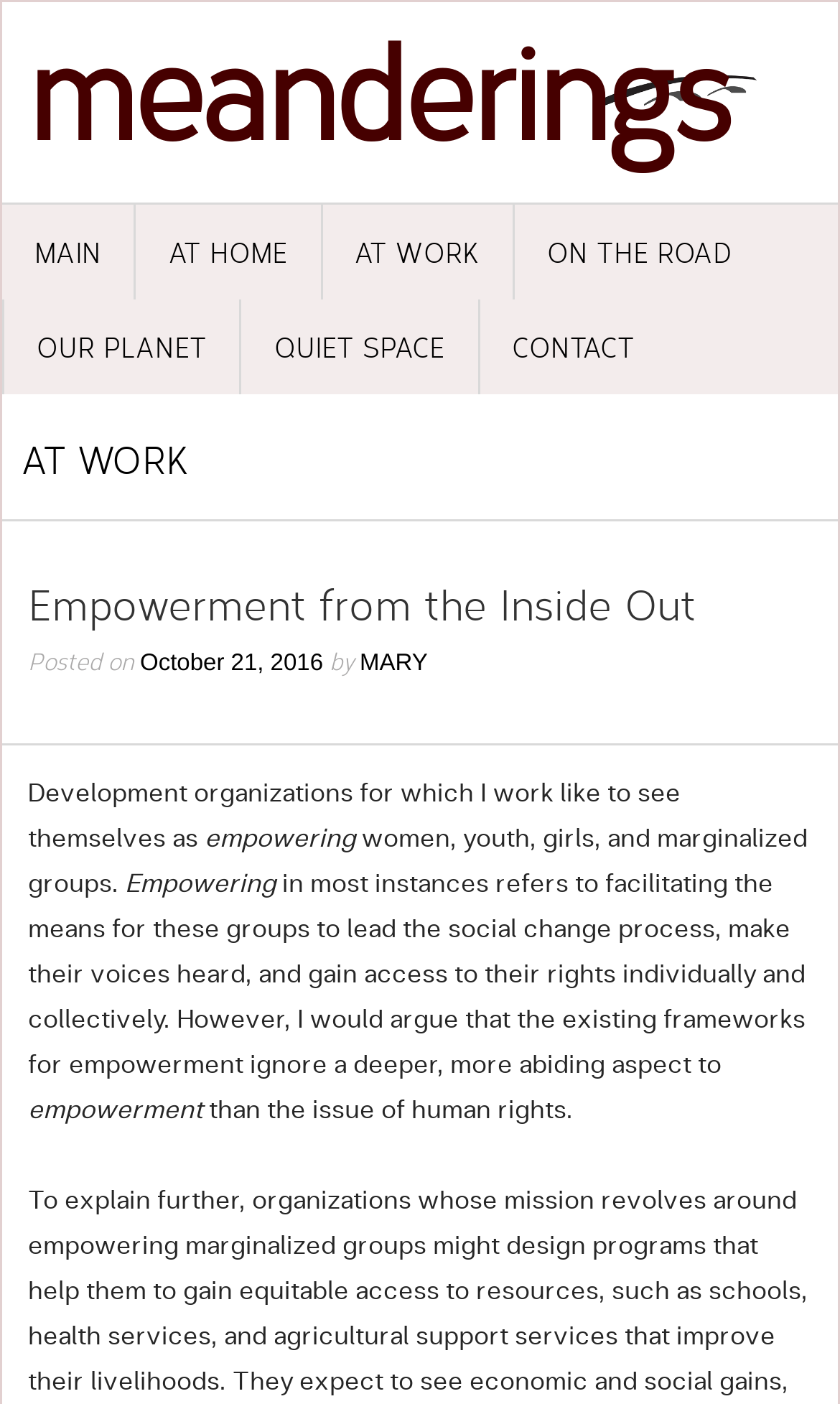Specify the bounding box coordinates of the element's region that should be clicked to achieve the following instruction: "go to 'AT WORK' page". The bounding box coordinates consist of four float numbers between 0 and 1, in the format [left, top, right, bottom].

[0.201, 0.146, 0.342, 0.213]